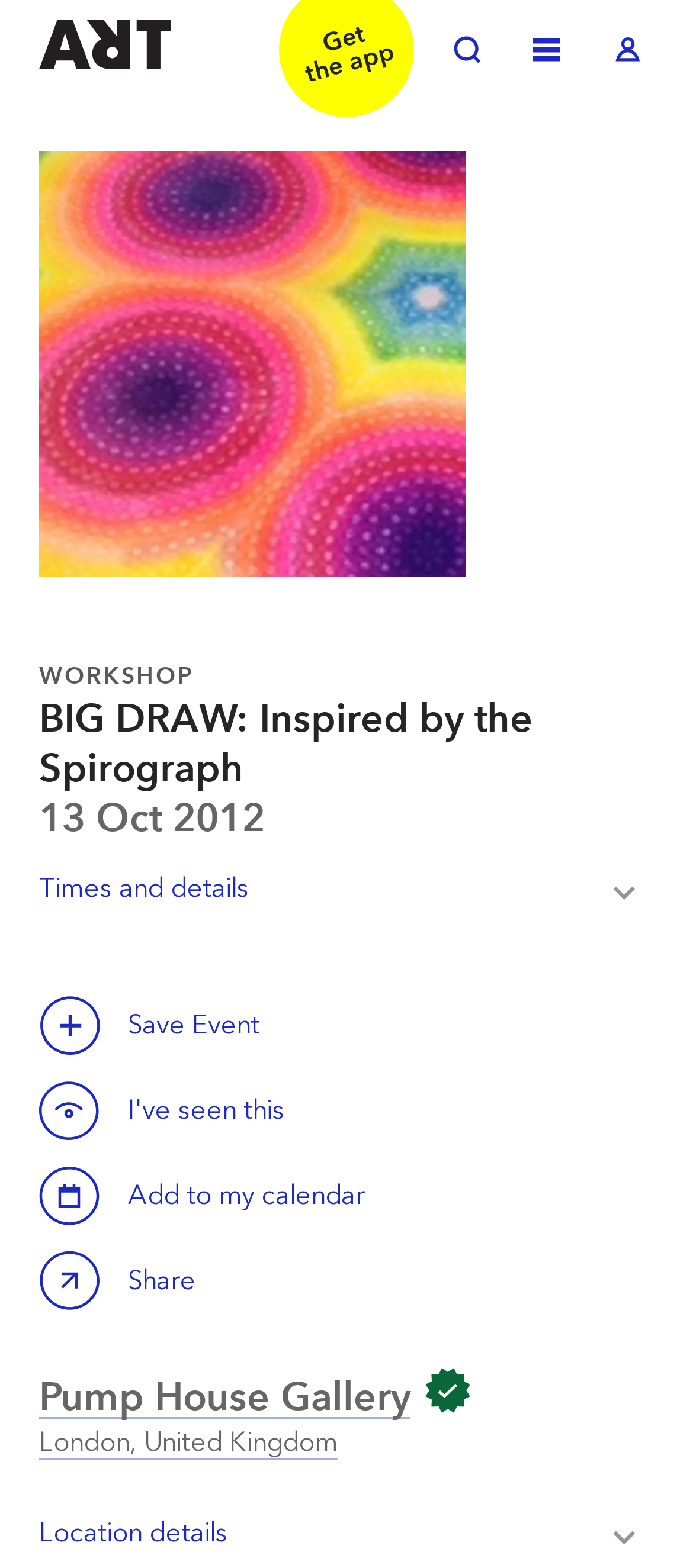Determine the bounding box coordinates of the section to be clicked to follow the instruction: "Toggle search". The coordinates should be given as four float numbers between 0 and 1, formatted as [left, top, right, bottom].

[0.636, 0.016, 0.713, 0.05]